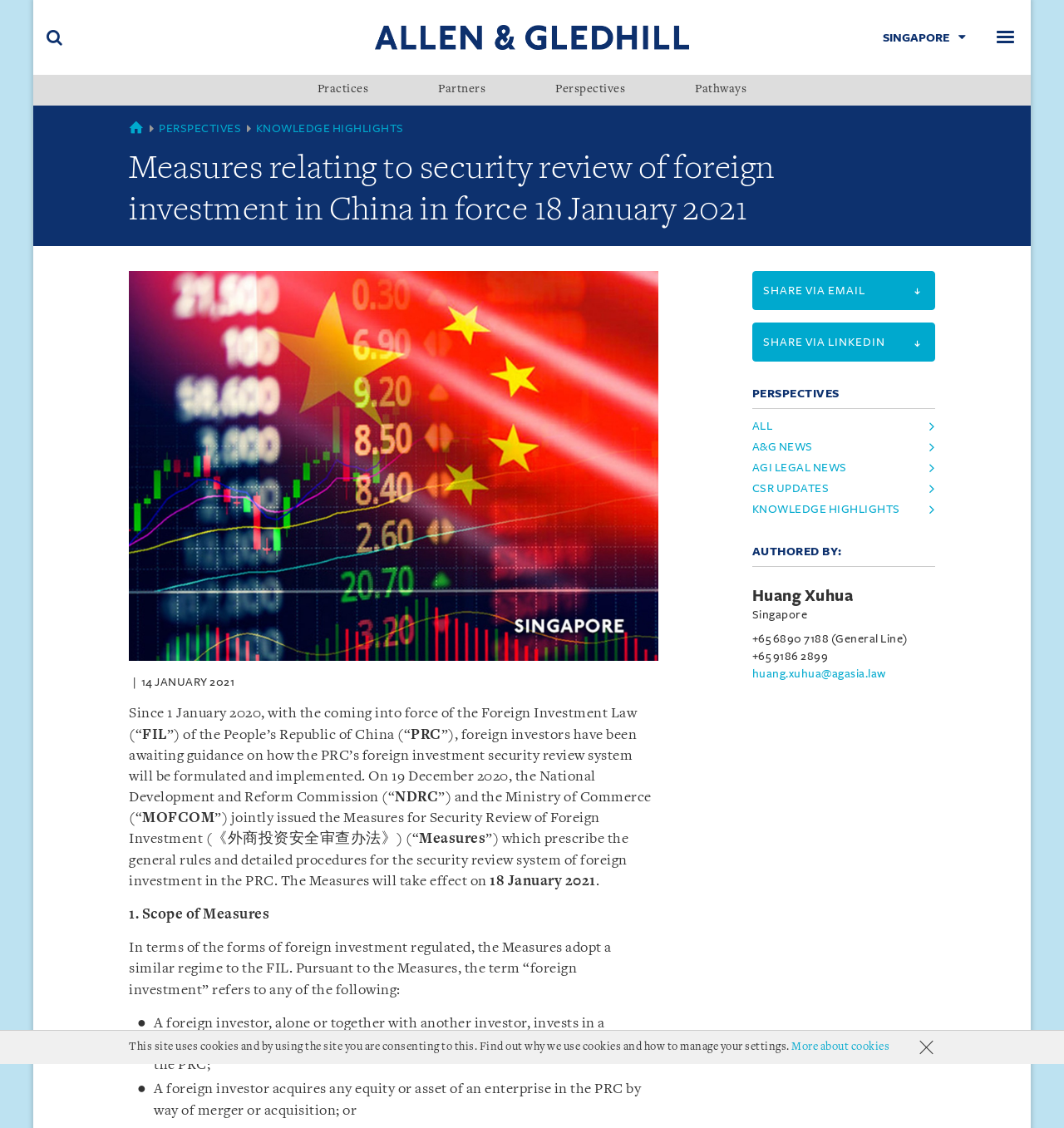Please give a concise answer to this question using a single word or phrase: 
What is the purpose of the Measures for Security Review of Foreign Investment?

to prescribe general rules and detailed procedures for the security review system of foreign investment in the PRC